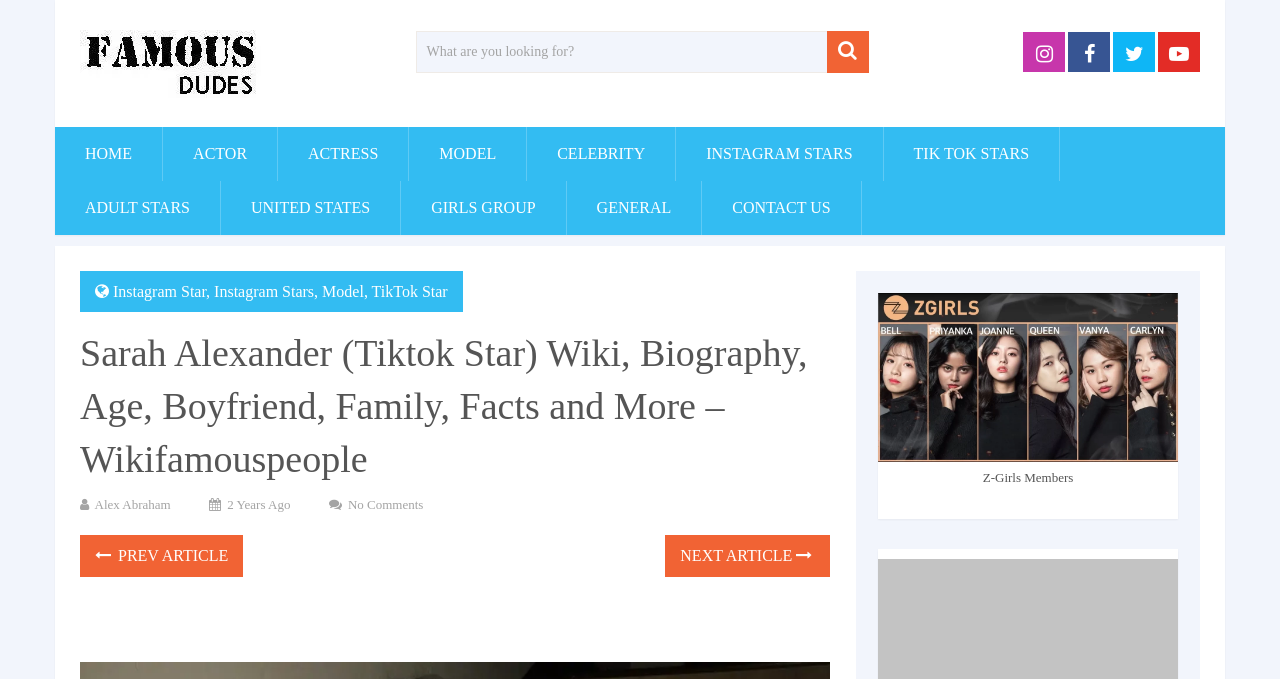Determine the bounding box coordinates of the clickable region to follow the instruction: "Go to HOME page".

[0.043, 0.187, 0.127, 0.267]